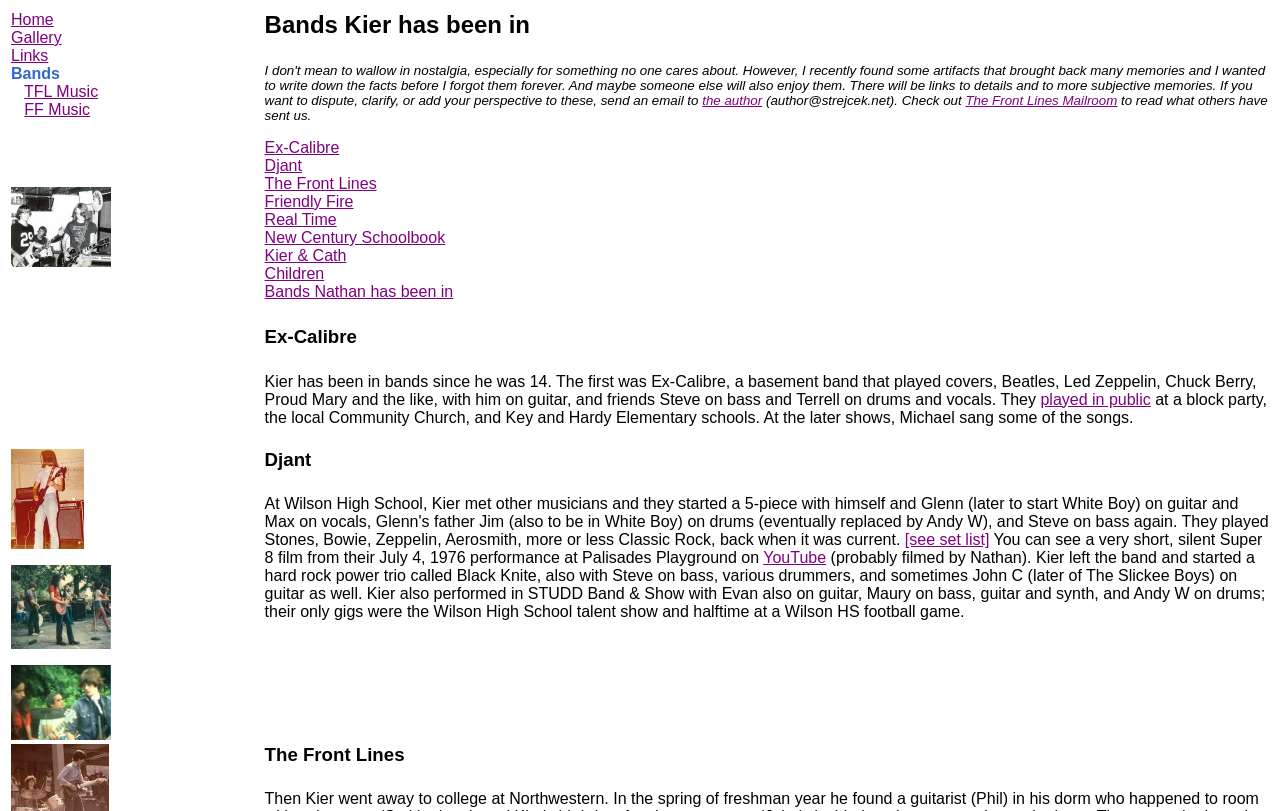Please identify the bounding box coordinates of the area that needs to be clicked to follow this instruction: "Read about Kier's bands".

[0.207, 0.014, 0.991, 0.048]